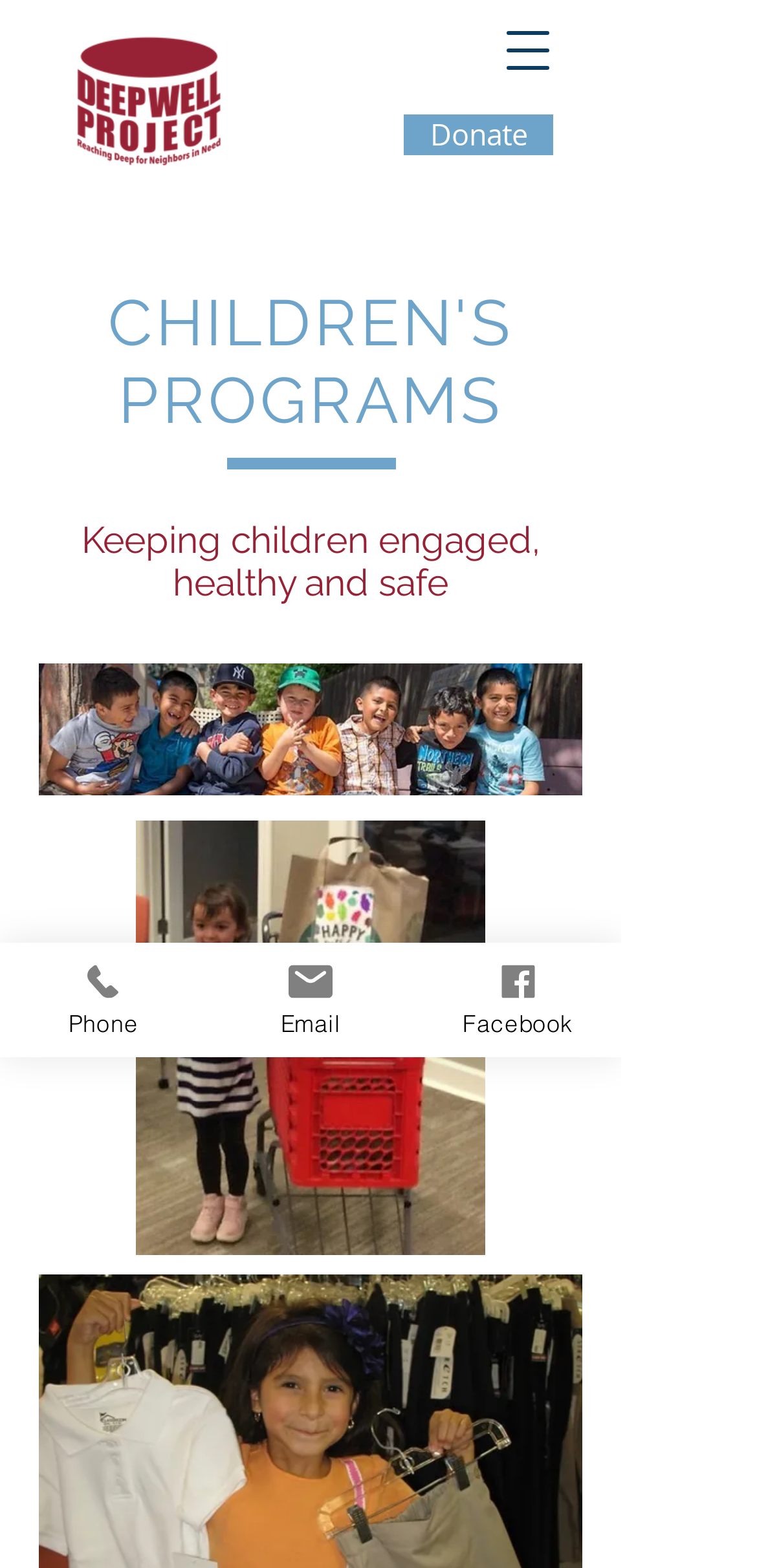What is the purpose of the children's programs?
Look at the screenshot and give a one-word or phrase answer.

Keeping children engaged, healthy and safe